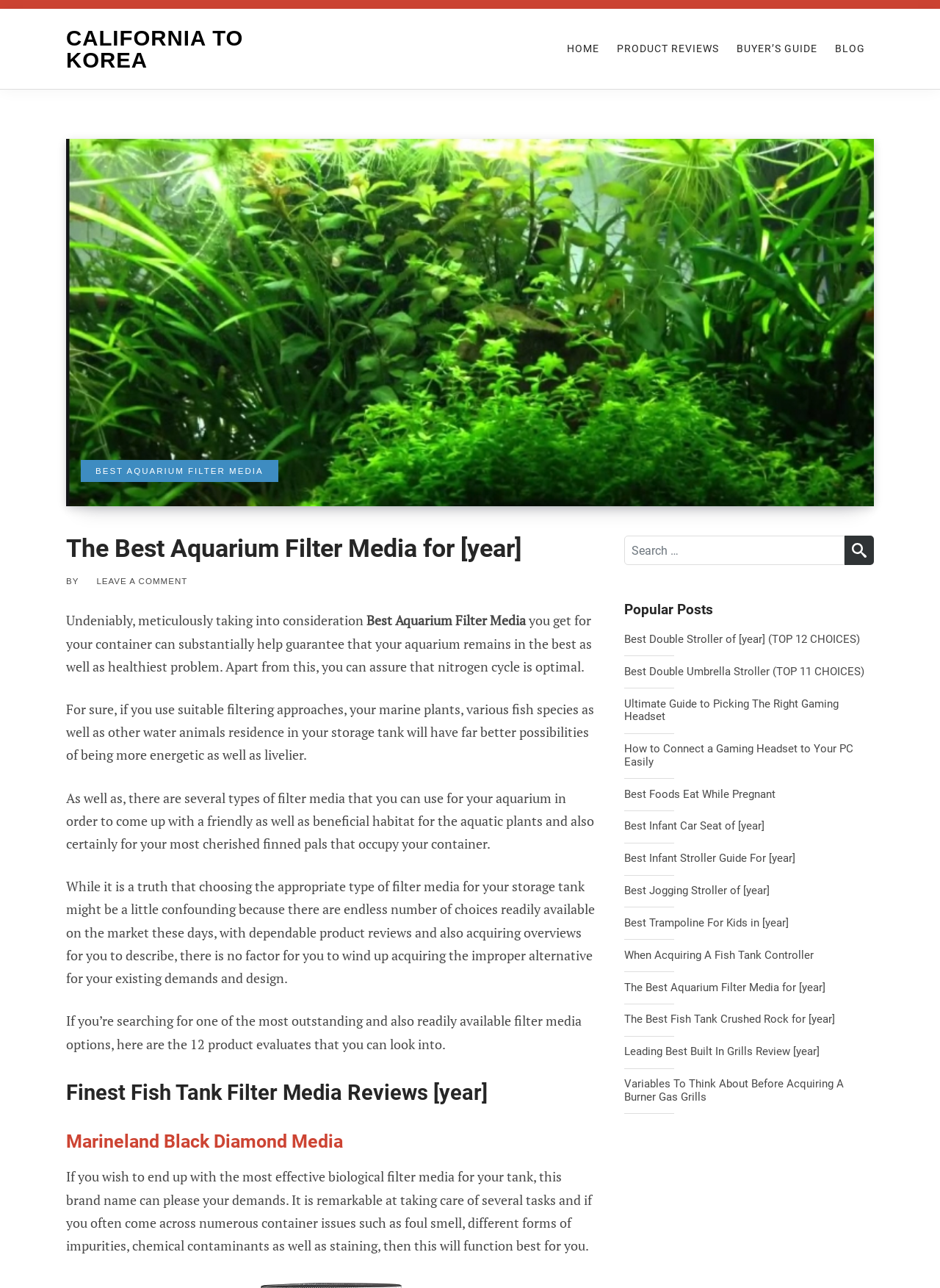Identify the bounding box coordinates of the section to be clicked to complete the task described by the following instruction: "Search for something". The coordinates should be four float numbers between 0 and 1, formatted as [left, top, right, bottom].

[0.664, 0.416, 0.93, 0.439]